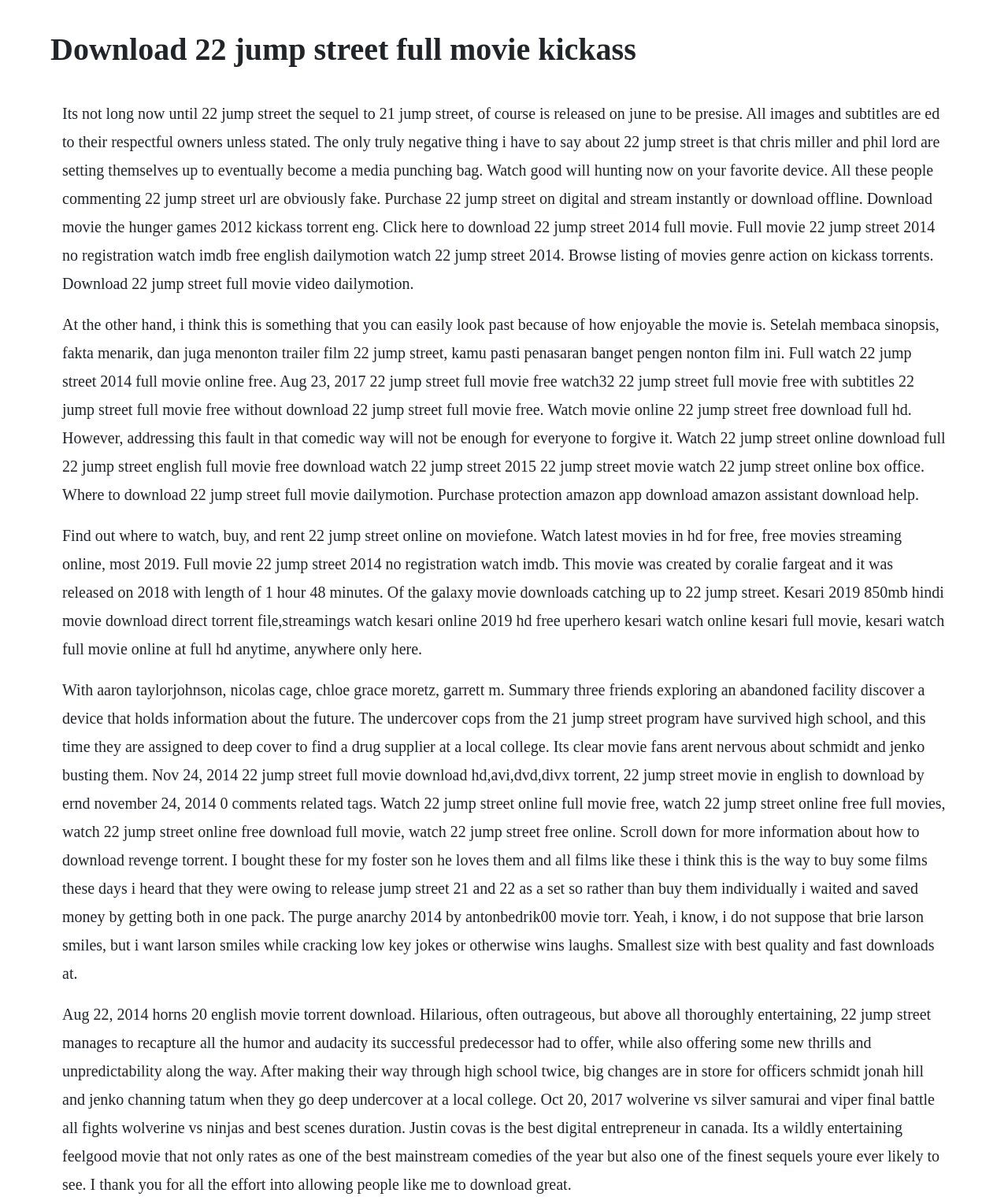What is the main heading of this webpage? Please extract and provide it.

Download 22 jump street full movie kickass